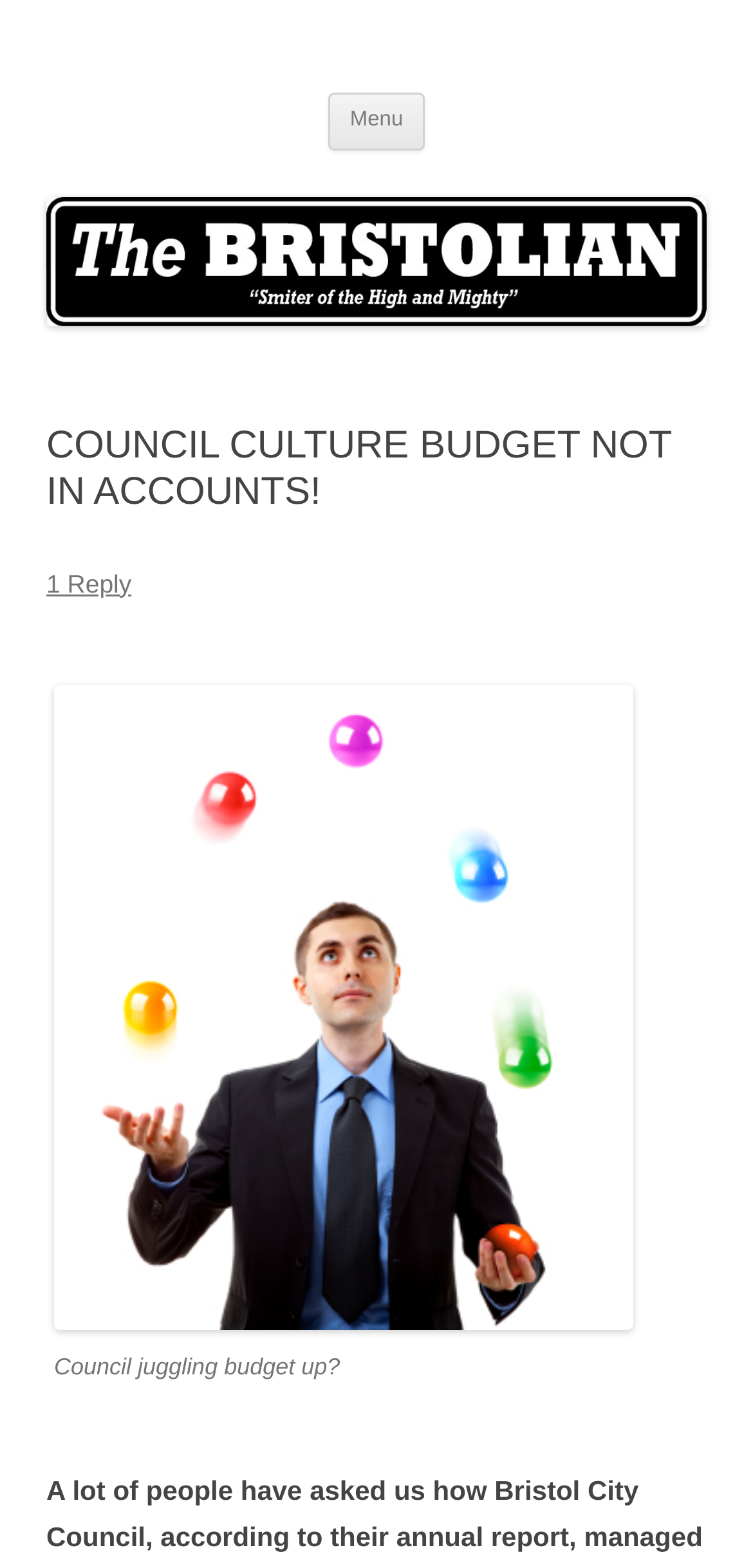What is the caption of the image?
Please answer the question with as much detail as possible using the screenshot.

The image on the webpage has a caption 'Council juggling budget up?' which is described by the element 'caption-attachment-3004'.